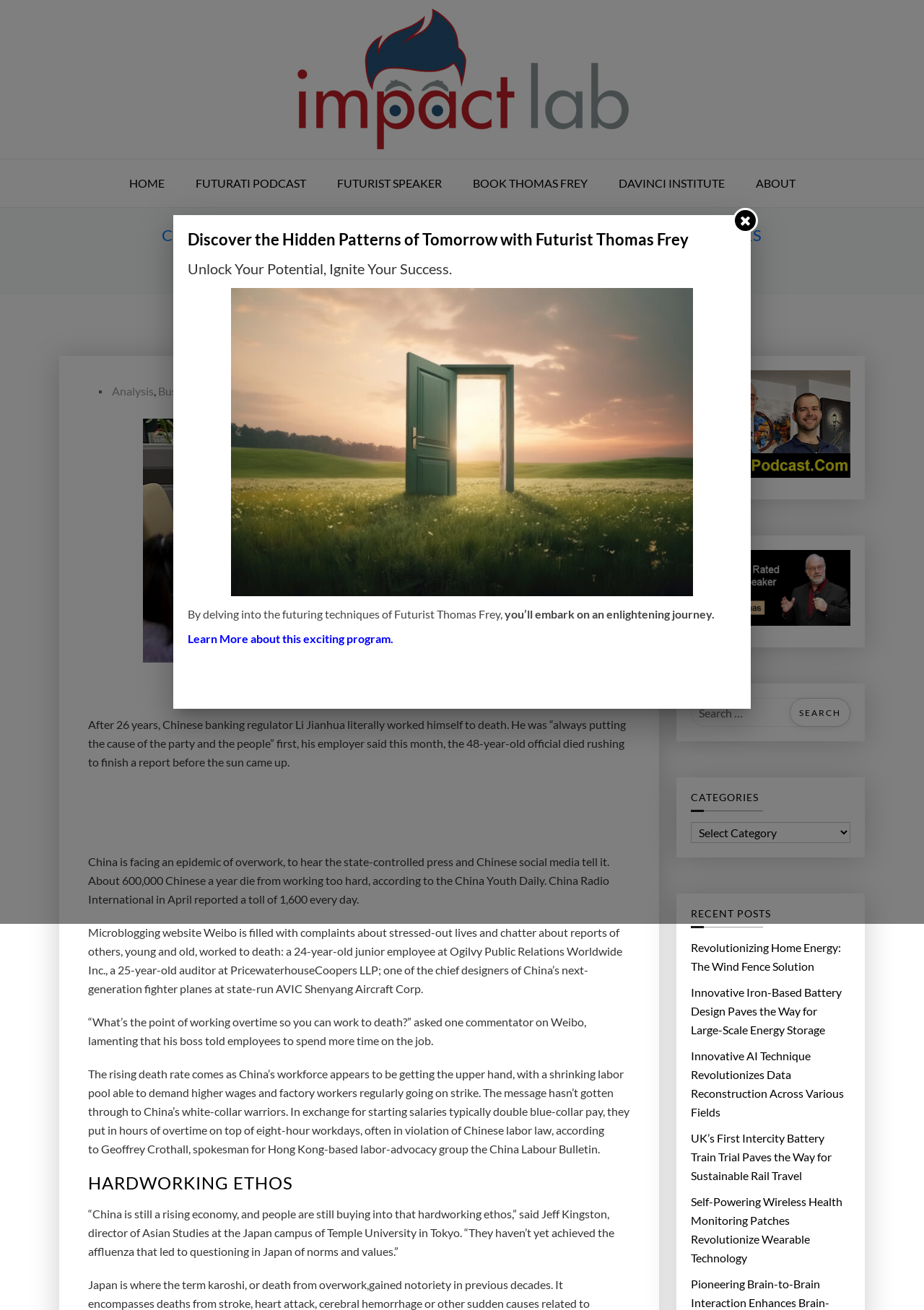From the element description alt="dying at their desks", predict the bounding box coordinates of the UI element. The coordinates must be specified in the format (top-left x, top-left y, bottom-right x, bottom-right y) and should be within the 0 to 1 range.

[0.154, 0.319, 0.623, 0.506]